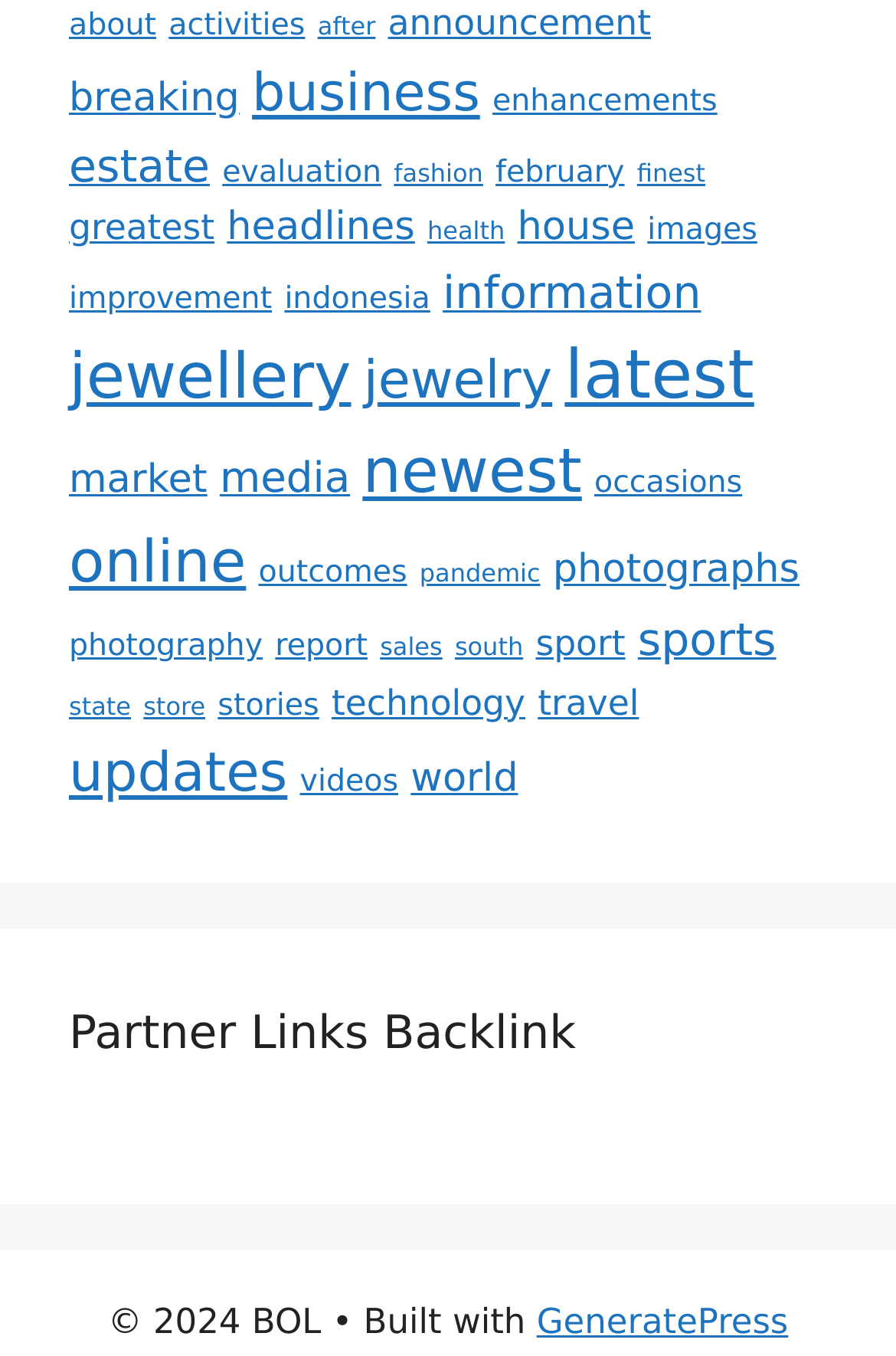Please indicate the bounding box coordinates of the element's region to be clicked to achieve the instruction: "go to business". Provide the coordinates as four float numbers between 0 and 1, i.e., [left, top, right, bottom].

[0.281, 0.047, 0.536, 0.091]